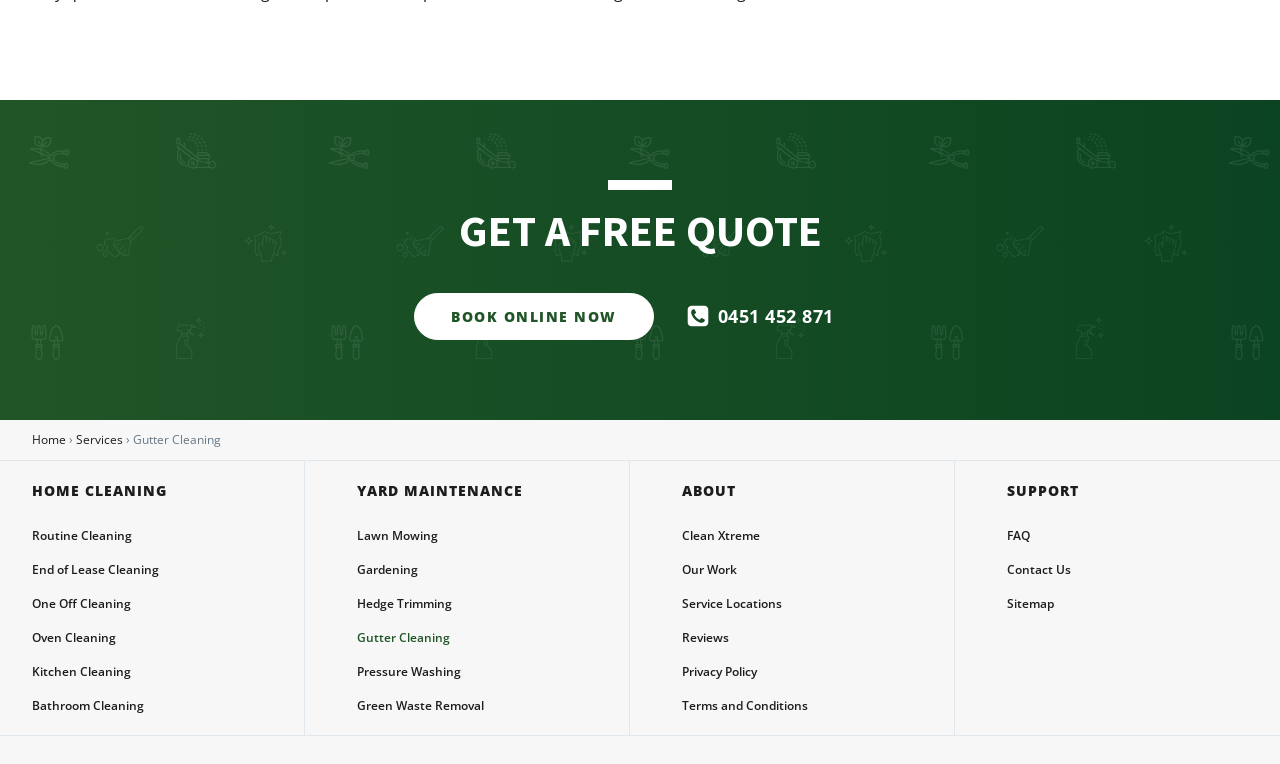What is the main call-to-action on the webpage?
Identify the answer in the screenshot and reply with a single word or phrase.

GET A FREE QUOTE